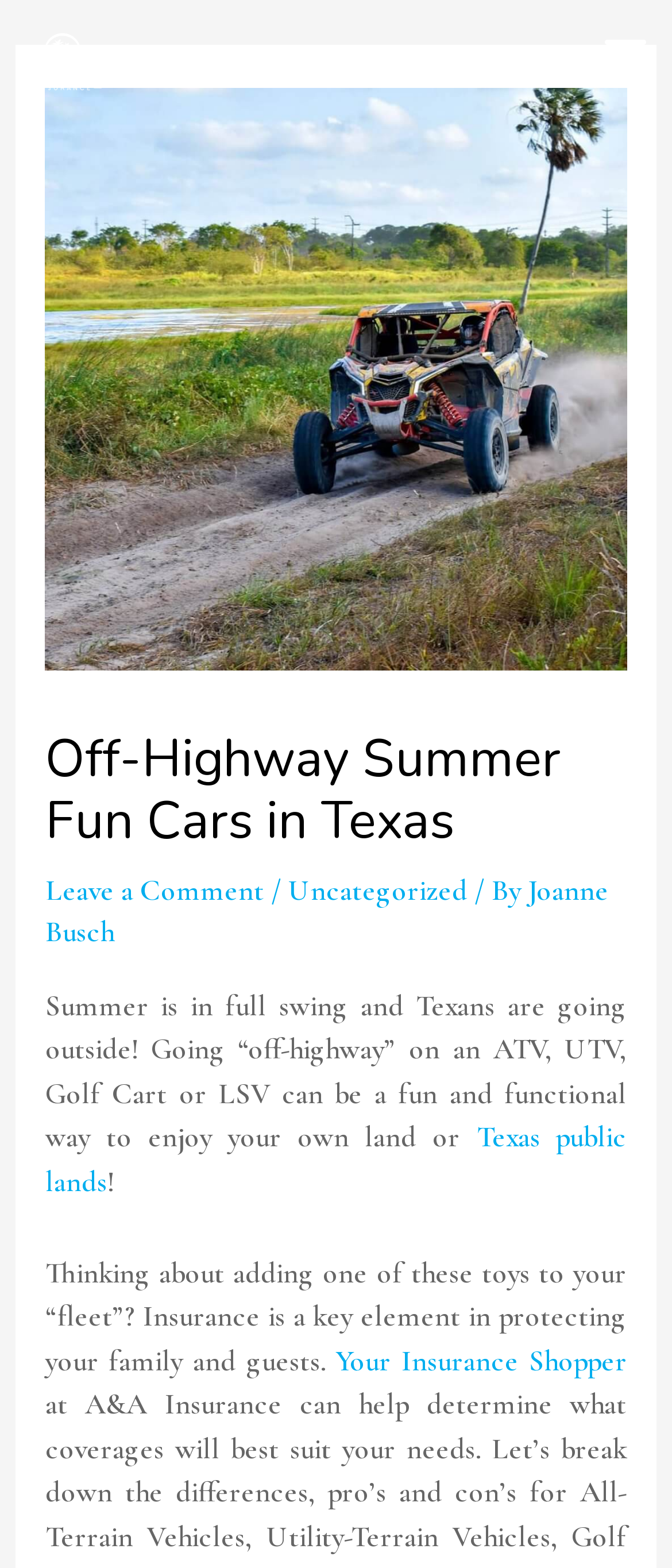What type of vehicles are being discussed?
Please answer the question as detailed as possible based on the image.

The type of vehicles being discussed can be determined from the sentence 'Going “off-highway” on an ATV, UTV, Golf Cart or LSV can be a fun and functional way to enjoy your own land or...' which mentions these specific types of vehicles.